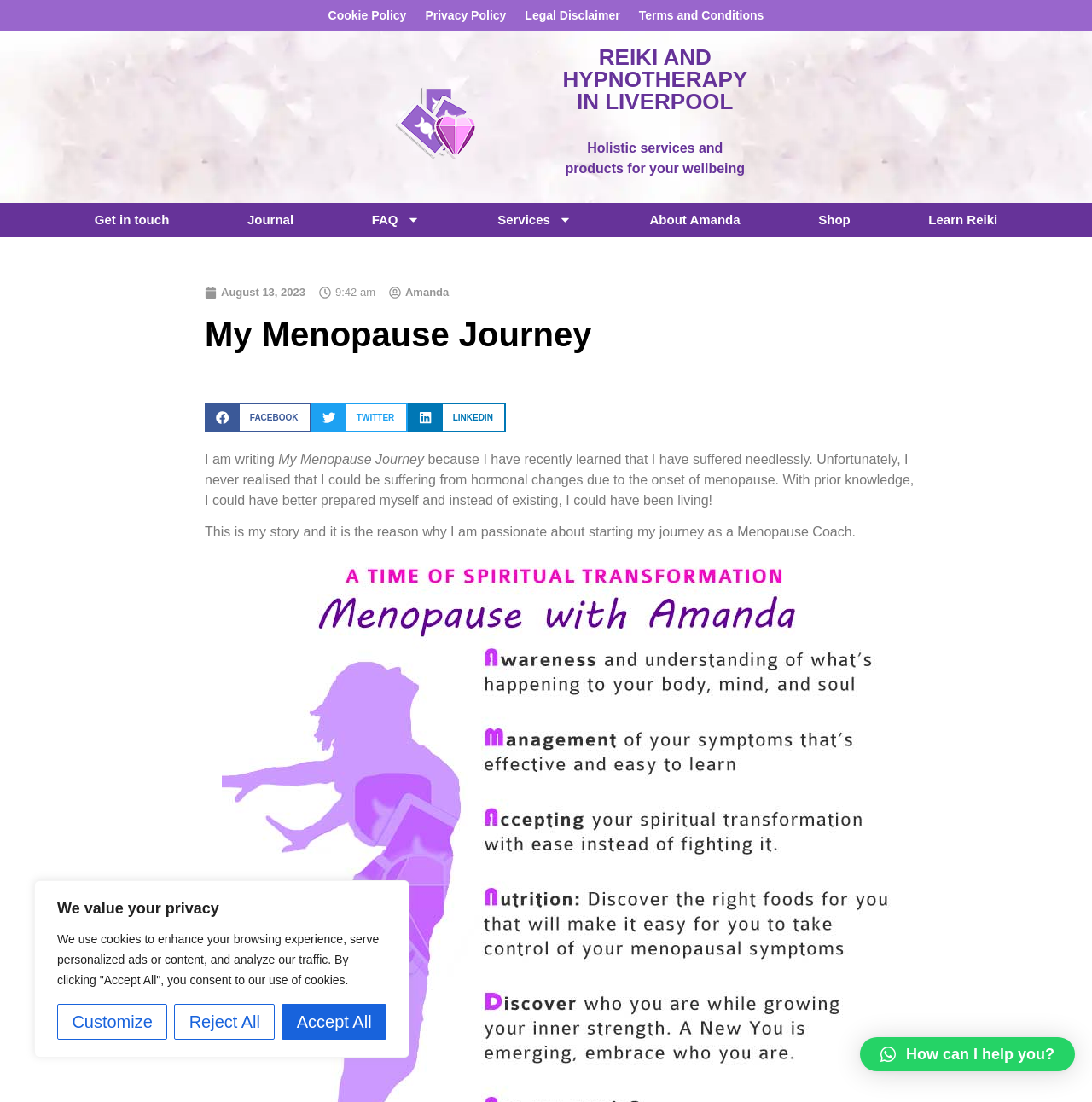Provide a comprehensive description of the webpage.

This webpage is about "My Menopause Journey" and is focused on Reiki and Hypnotherapy in Liverpool. At the top, there is a cookie policy notification with three buttons: "Customize", "Reject All", and "Accept All". Below this, there are four links to "Cookie Policy", "Privacy Policy", "Legal Disclaimer", and "Terms and Conditions".

In the main content area, there is a heading "REIKI AND HYPNOTHERAPY IN LIVERPOOL" followed by a link to the same title. Below this, there is a static text "Holistic services and products for your wellbeing". 

On the left side, there are several links to different sections of the website, including "Get in touch", "Journal", "FAQ", "Services", "About Amanda", "Shop", and "Learn Reiki". Some of these links have popup menus.

In the middle of the page, there is a section about the author's menopause journey, with a heading "My Menopause Journey" and a brief story about how she suffered needlessly due to menopause and is now passionate about becoming a Menopause Coach.

At the bottom of the page, there are three social media sharing buttons for Facebook, Twitter, and LinkedIn, and a button that says "How can I help you?"